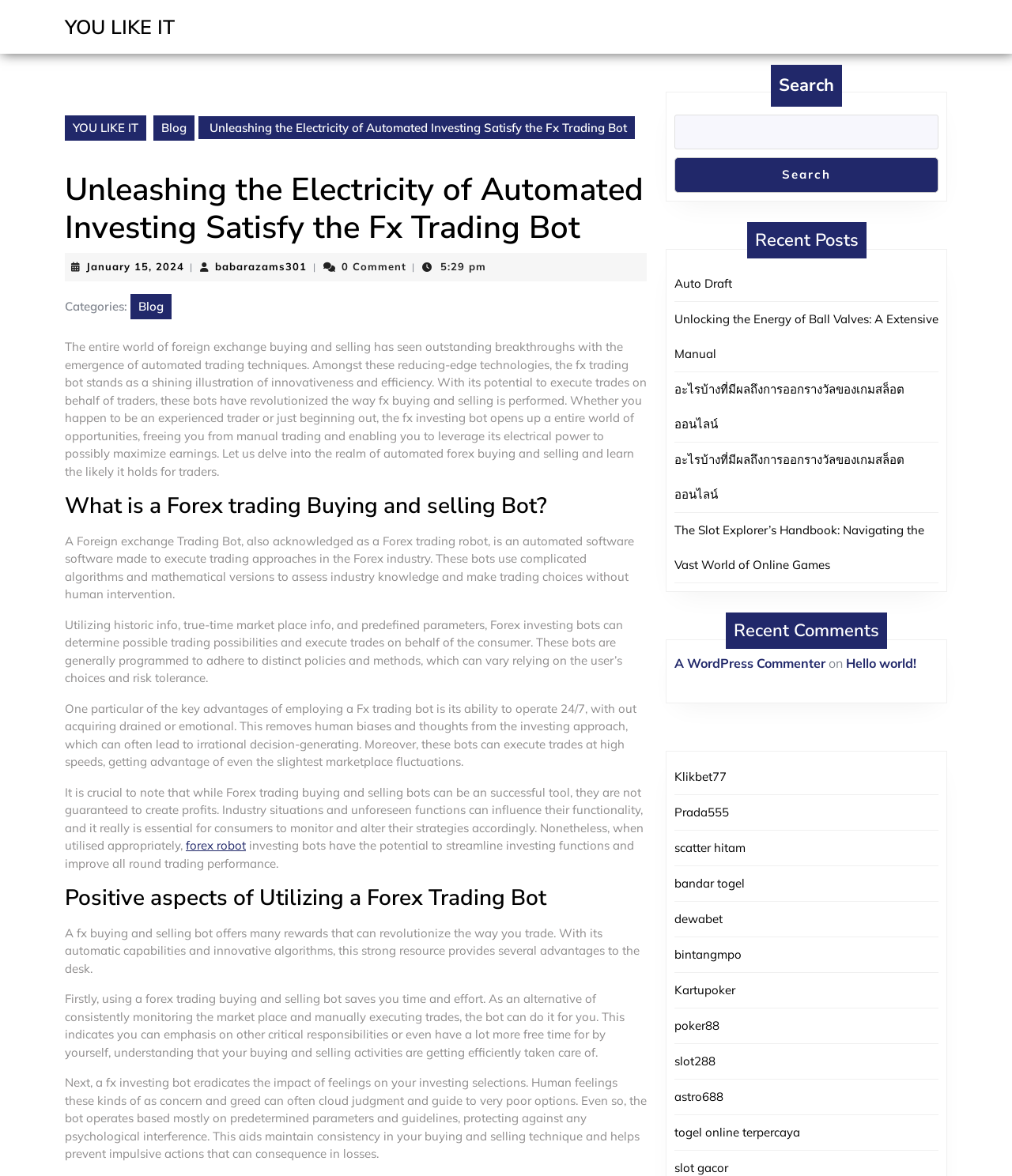Locate the bounding box coordinates of the clickable region to complete the following instruction: "Click on the recent post 'Auto Draft'."

[0.666, 0.234, 0.723, 0.247]